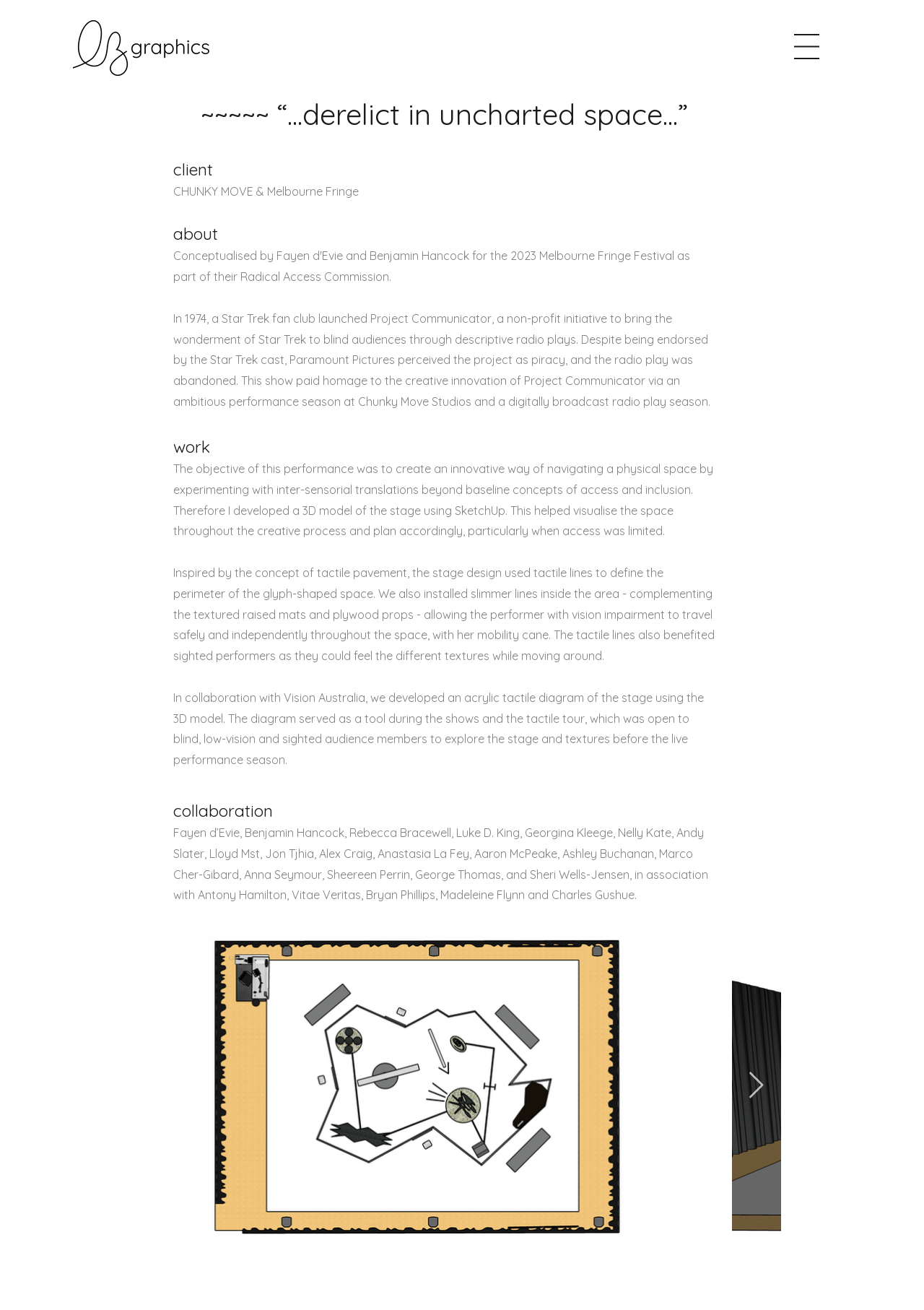What is the name of the studio where the performance took place?
Please provide a single word or phrase as the answer based on the screenshot.

Chunky Move Studios